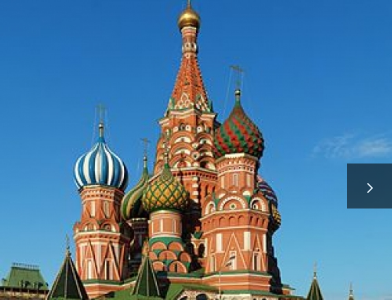Please provide a one-word or phrase answer to the question: 
What is the shape of the domes of St. Basil's Cathedral?

Onion-shaped